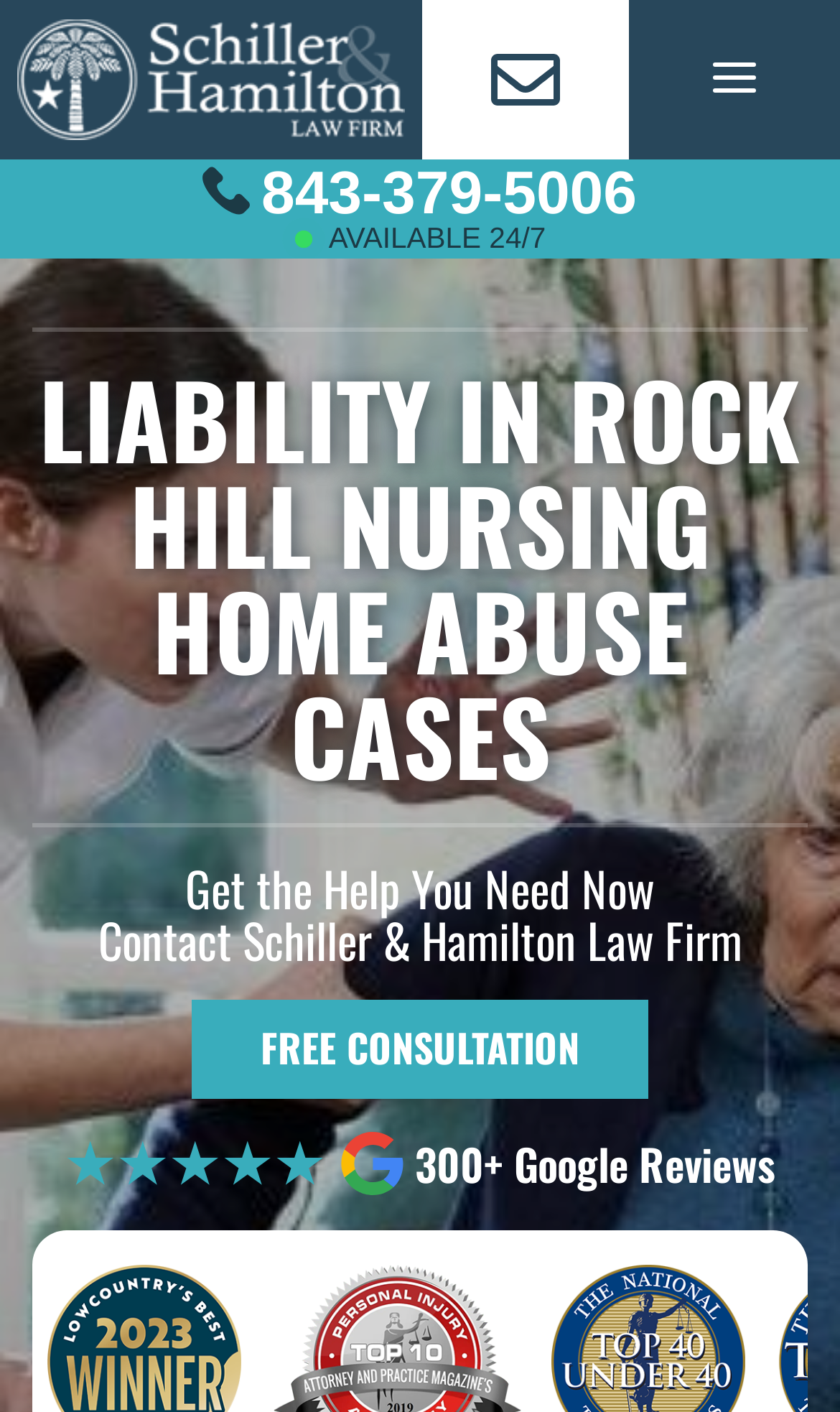Bounding box coordinates are specified in the format (top-left x, top-left y, bottom-right x, bottom-right y). All values are floating point numbers bounded between 0 and 1. Please provide the bounding box coordinate of the region this sentence describes: 843-379-5006

[0.311, 0.113, 0.758, 0.16]